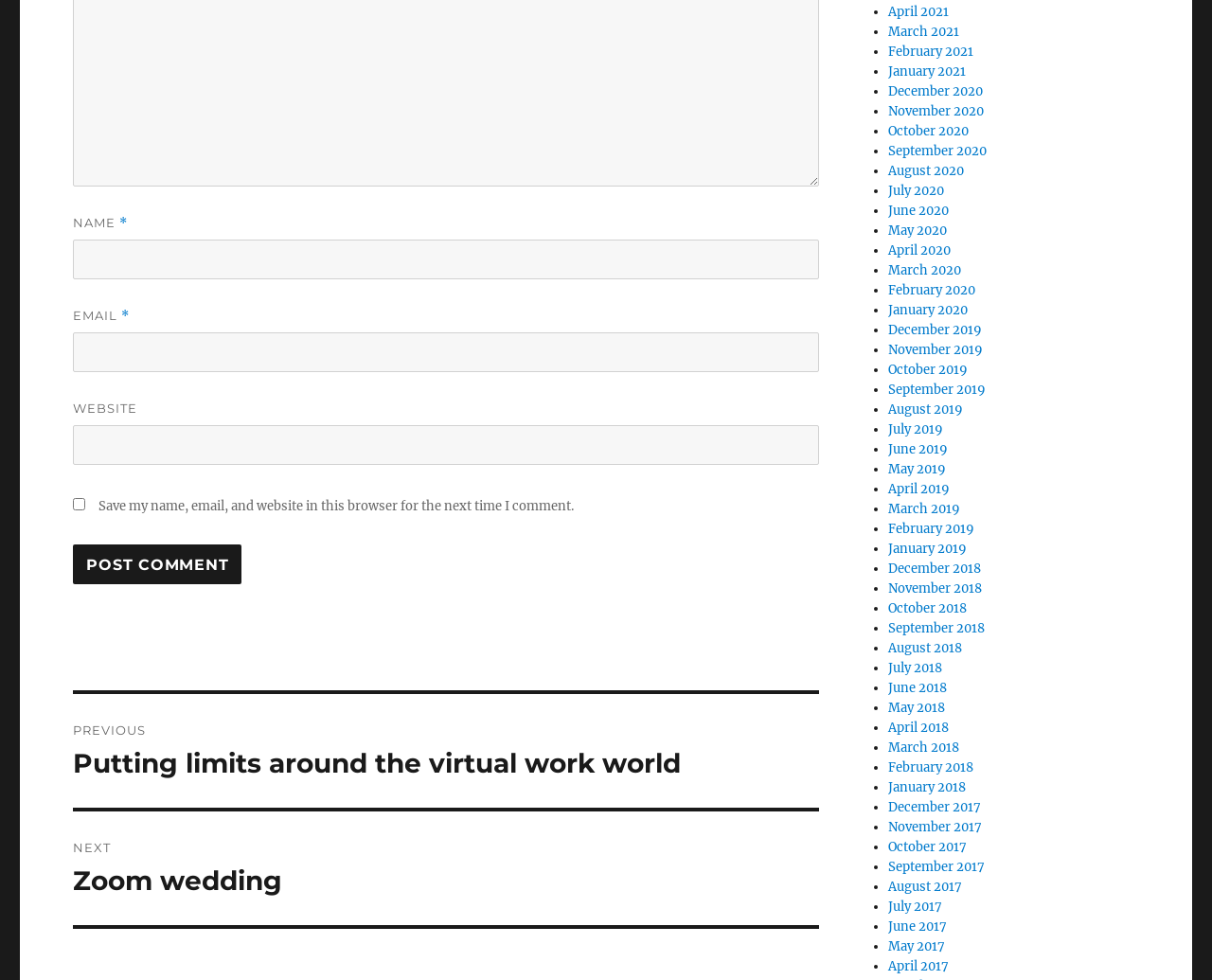Determine the bounding box coordinates of the section to be clicked to follow the instruction: "Go to the previous post". The coordinates should be given as four float numbers between 0 and 1, formatted as [left, top, right, bottom].

[0.06, 0.708, 0.676, 0.824]